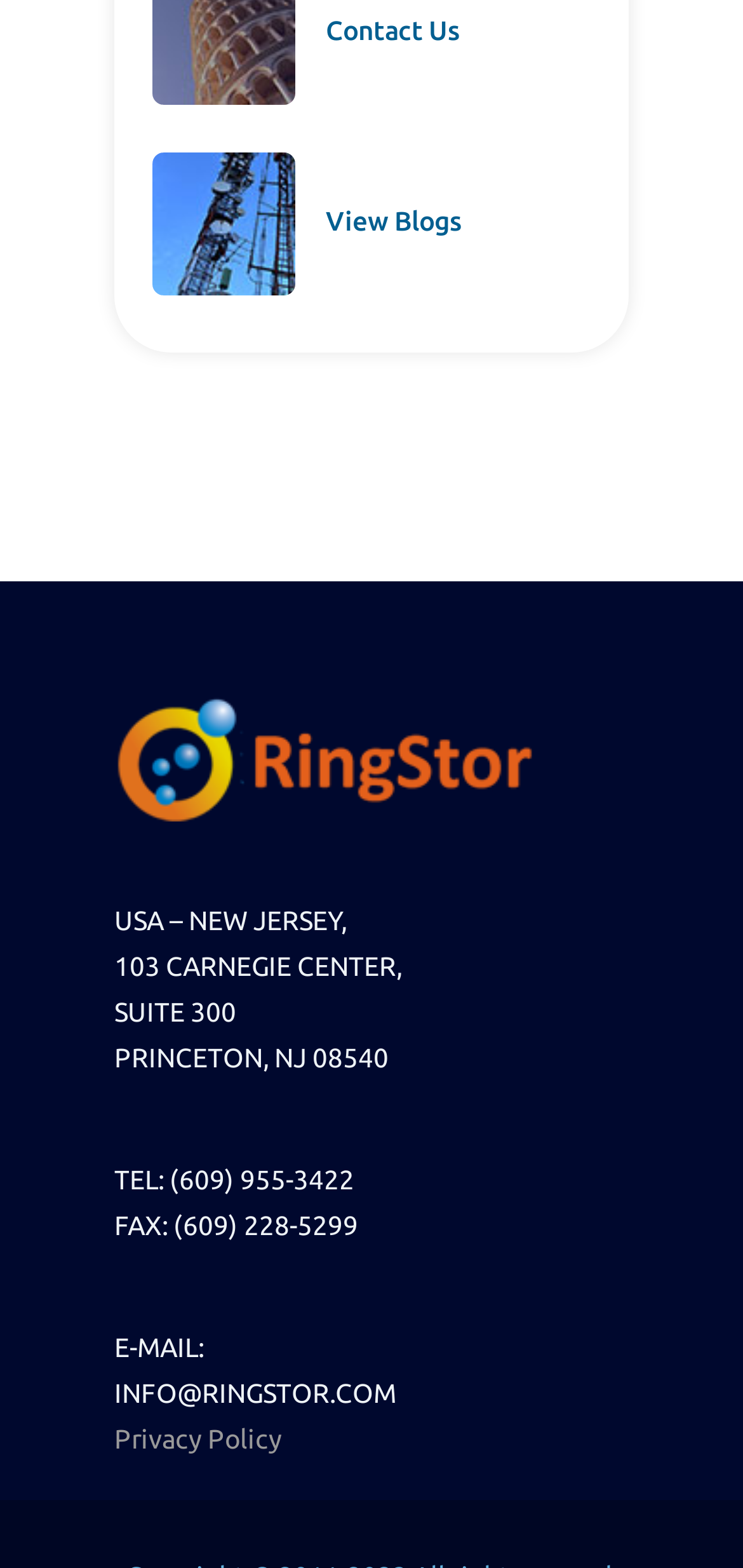Use a single word or phrase to answer this question: 
What is the address of the company?

103 CARNEGIE CENTER, SUITE 300, PRINCETON, NJ 08540